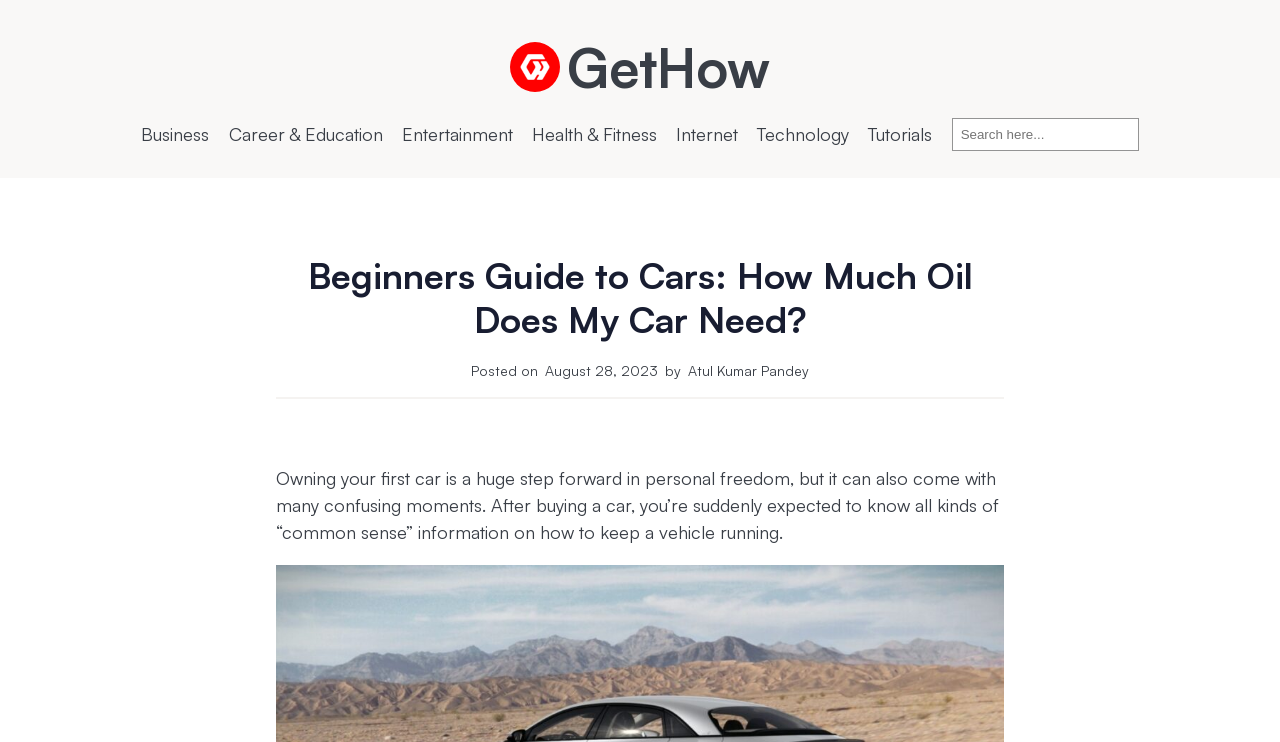Please provide a one-word or short phrase answer to the question:
Who wrote the article?

Atul Kumar Pandey